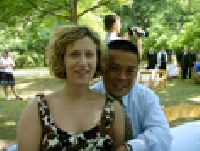Refer to the screenshot and answer the following question in detail:
What is the atmosphere of the gathering?

The caption describes the atmosphere of the gathering as 'perfect' and 'joyful', suggesting that the occasion is a happy and celebratory one, with guests mingling and enjoying each other's company under the lush greenery.